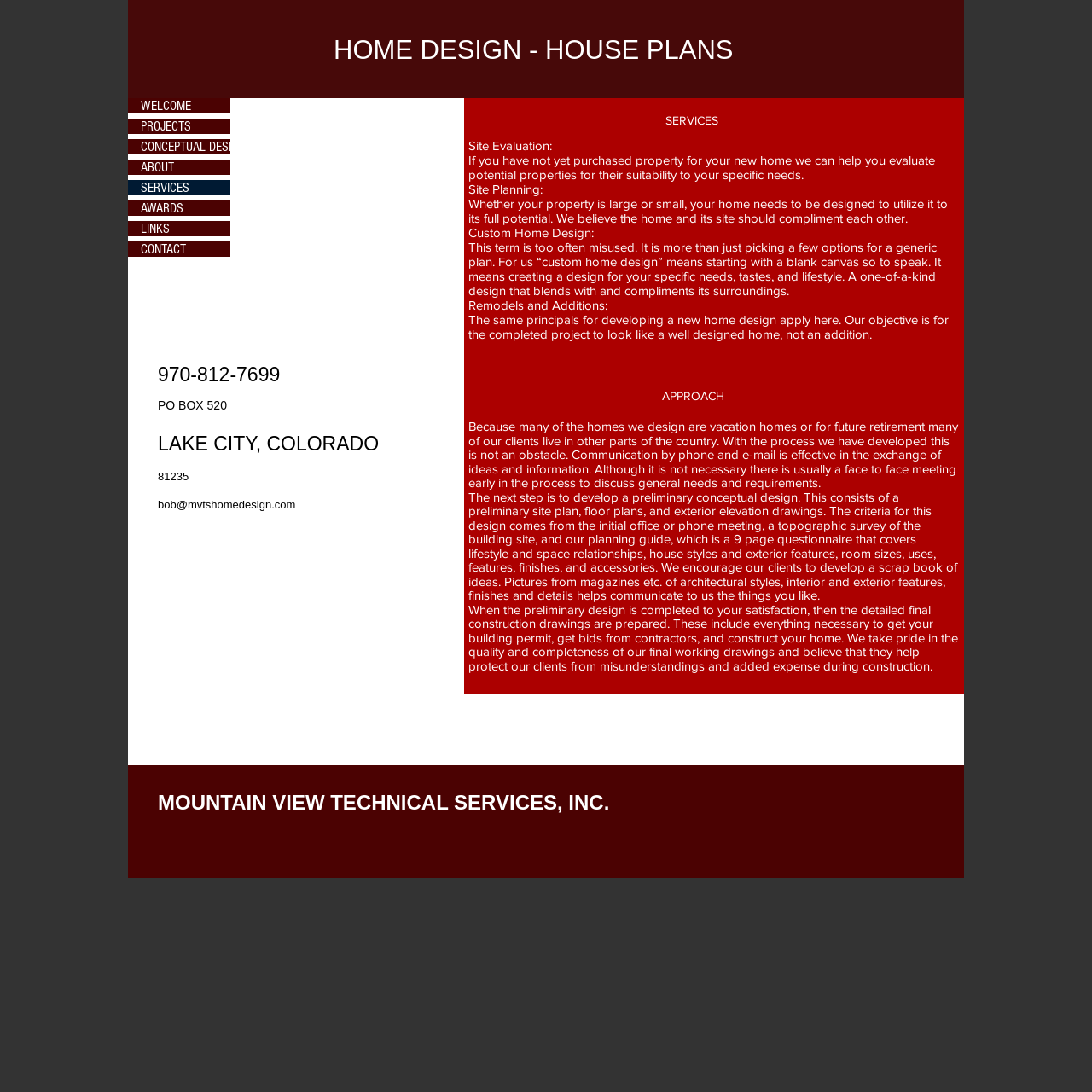What is the company's phone number?
Use the image to answer the question with a single word or phrase.

970-812-7699